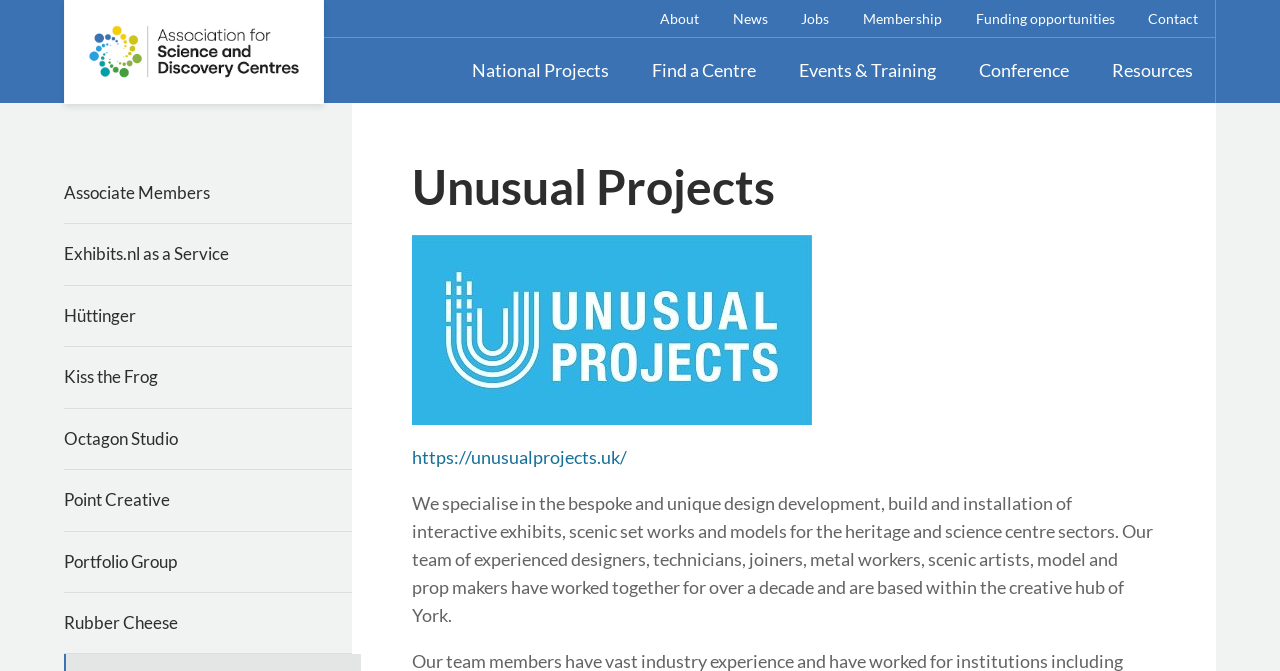Using the element description provided, determine the bounding box coordinates in the format (top-left x, top-left y, bottom-right x, bottom-right y). Ensure that all values are floating point numbers between 0 and 1. Element description: FE Facebook

None